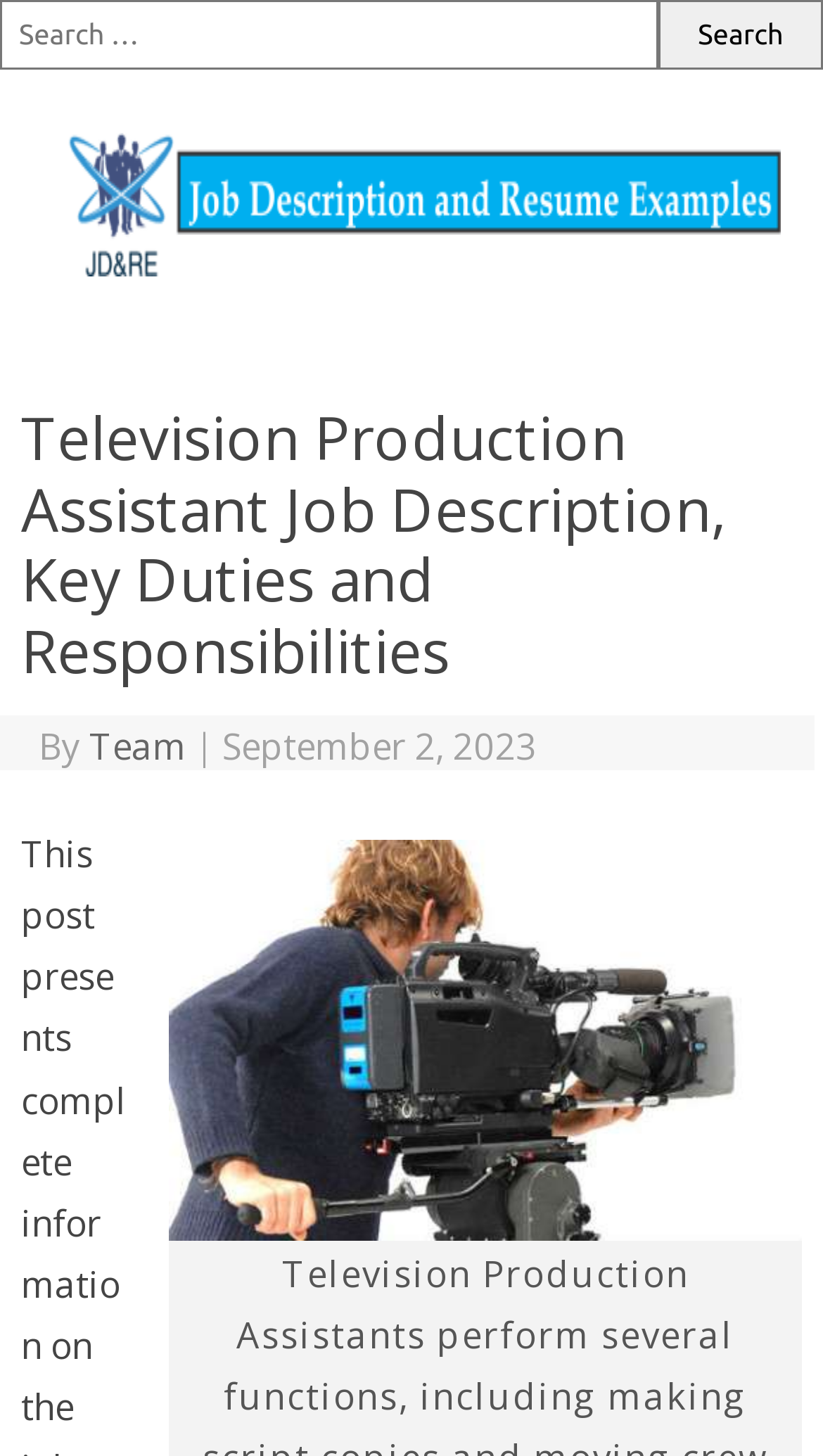What is the purpose of the search box? Based on the image, give a response in one word or a short phrase.

To search for job descriptions